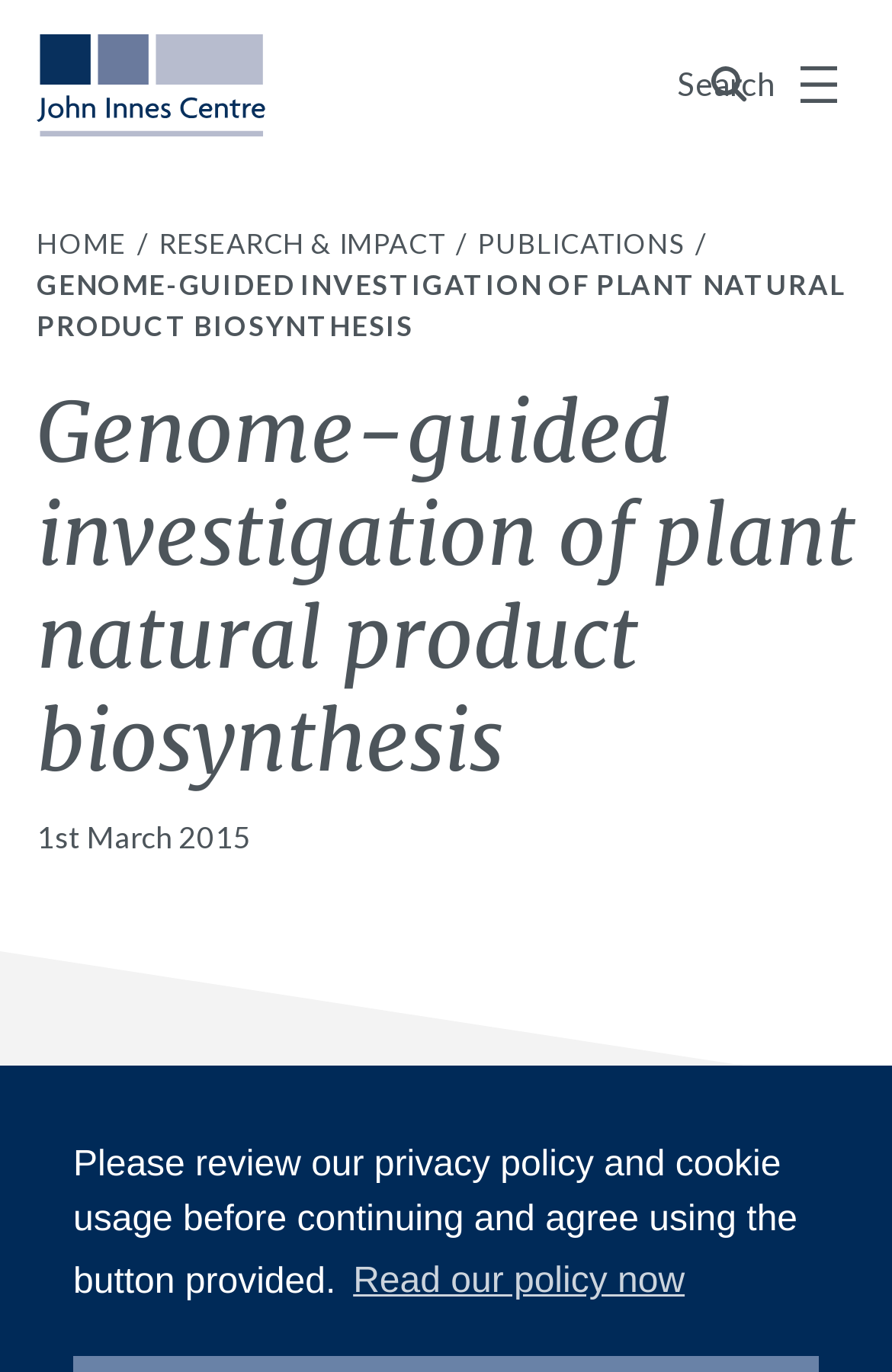Mark the bounding box of the element that matches the following description: "Read our policy now".

[0.388, 0.91, 0.776, 0.961]